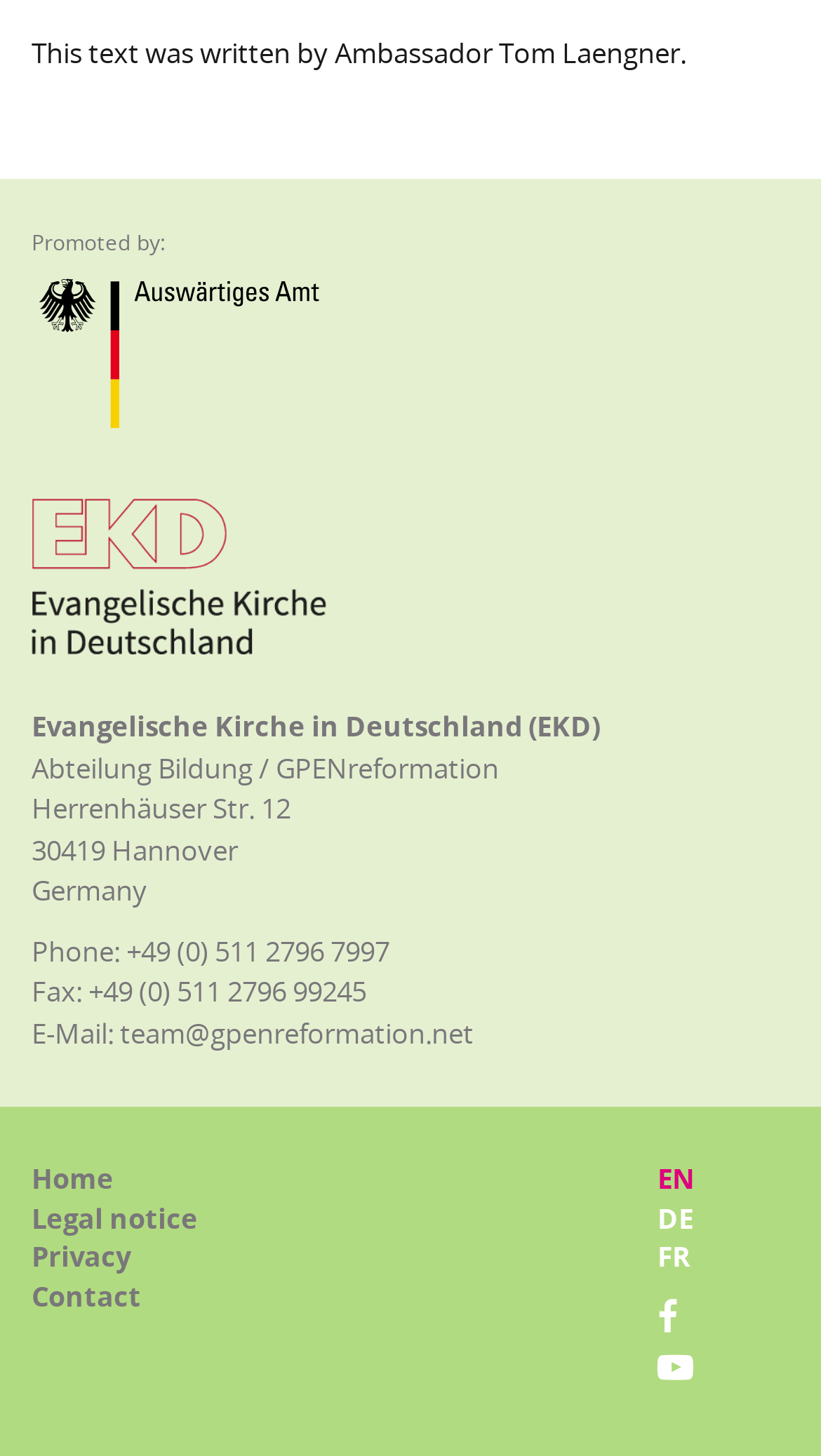What is the name of the ambassador who wrote the text?
Provide a well-explained and detailed answer to the question.

The answer can be found in the first StaticText element, which contains the text 'This text was written by Ambassador Tom Laengner.'